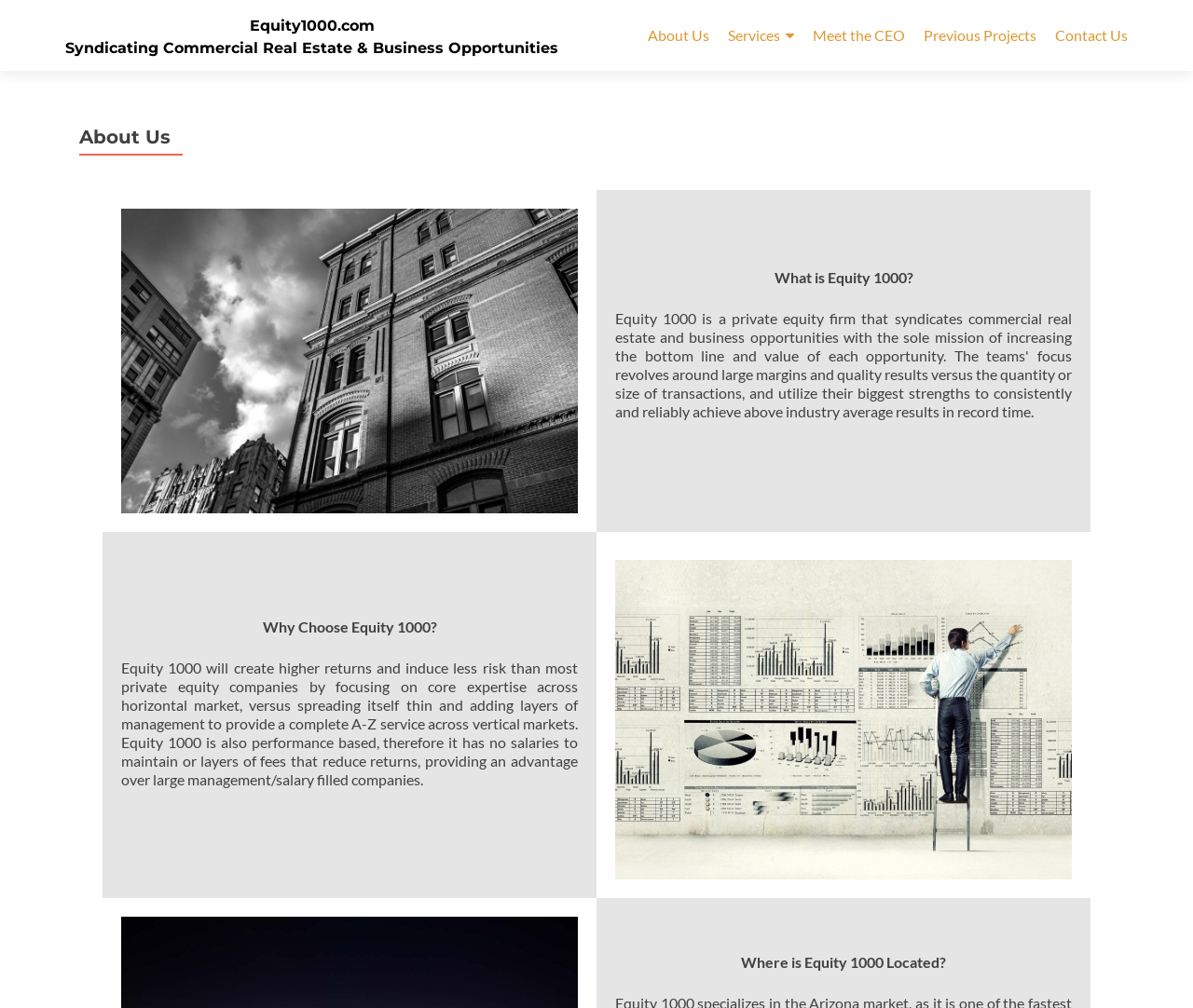Summarize the webpage comprehensively, mentioning all visible components.

The webpage is about Equity1000.com, a company that syndicates commercial real estate and business opportunities. At the top, there is a heading with the company name, followed by a link to the homepage. Below this, there is a brief description of the company's focus. 

To the right of the company name, there are several links to other pages, including "About Us", "Services", "Meet the CEO", "Previous Projects", and "Contact Us". 

Below these links, there is a section with a header that says "About Us". Within this section, there is an image on the left, taking up about half of the width. To the right of the image, there are three blocks of text. The first block asks "What is Equity 1000?" The second block asks "Why Choose Equity 1000?" and provides a detailed answer, explaining the company's focus and advantages. The third block asks "Where is Equity 1000 Located?" 

Below the text blocks, there is another image, taking up about three-quarters of the width.